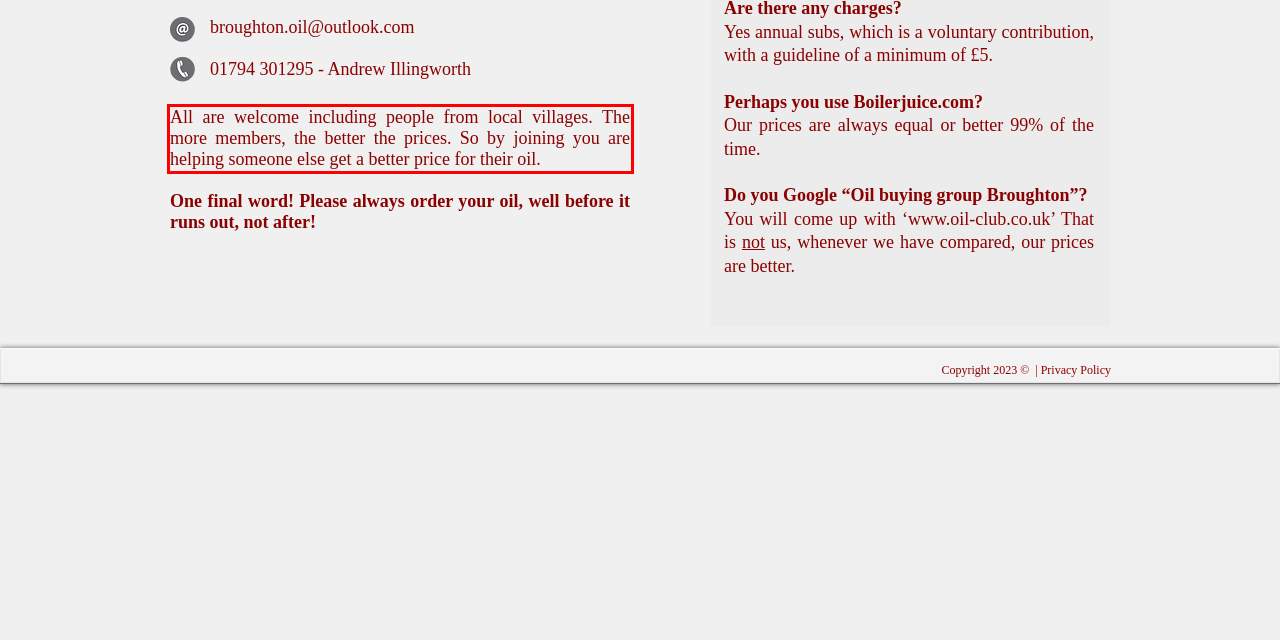Please examine the webpage screenshot and extract the text within the red bounding box using OCR.

All are welcome including people from local villages. The more members, the better the prices. So by joining you are helping someone else get a better price for their oil.